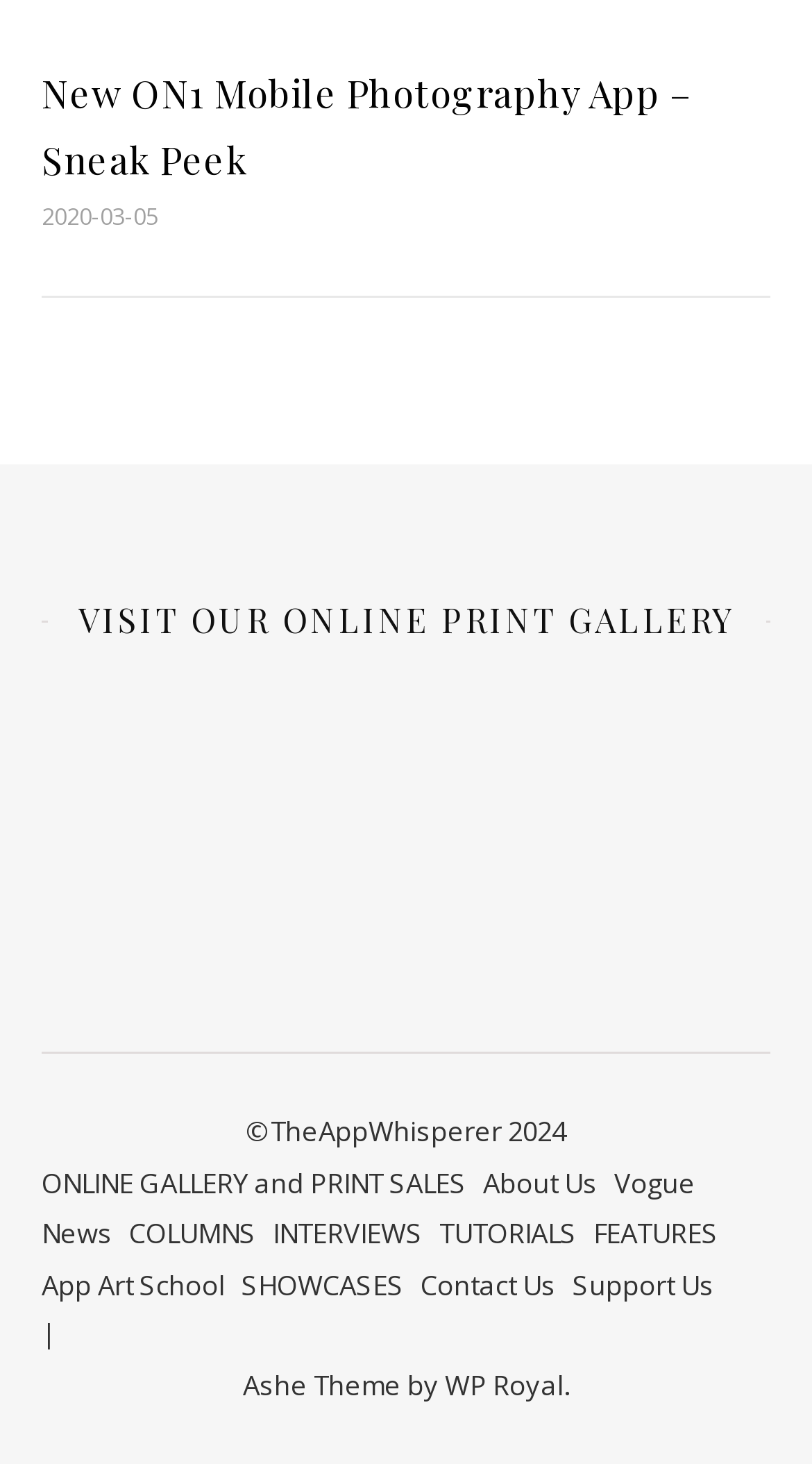From the details in the image, provide a thorough response to the question: How many links are there in the footer section?

I counted the number of link elements in the footer section, which starts from the element with ID 338 and ends at the element with ID 349, and found a total of 9 links.